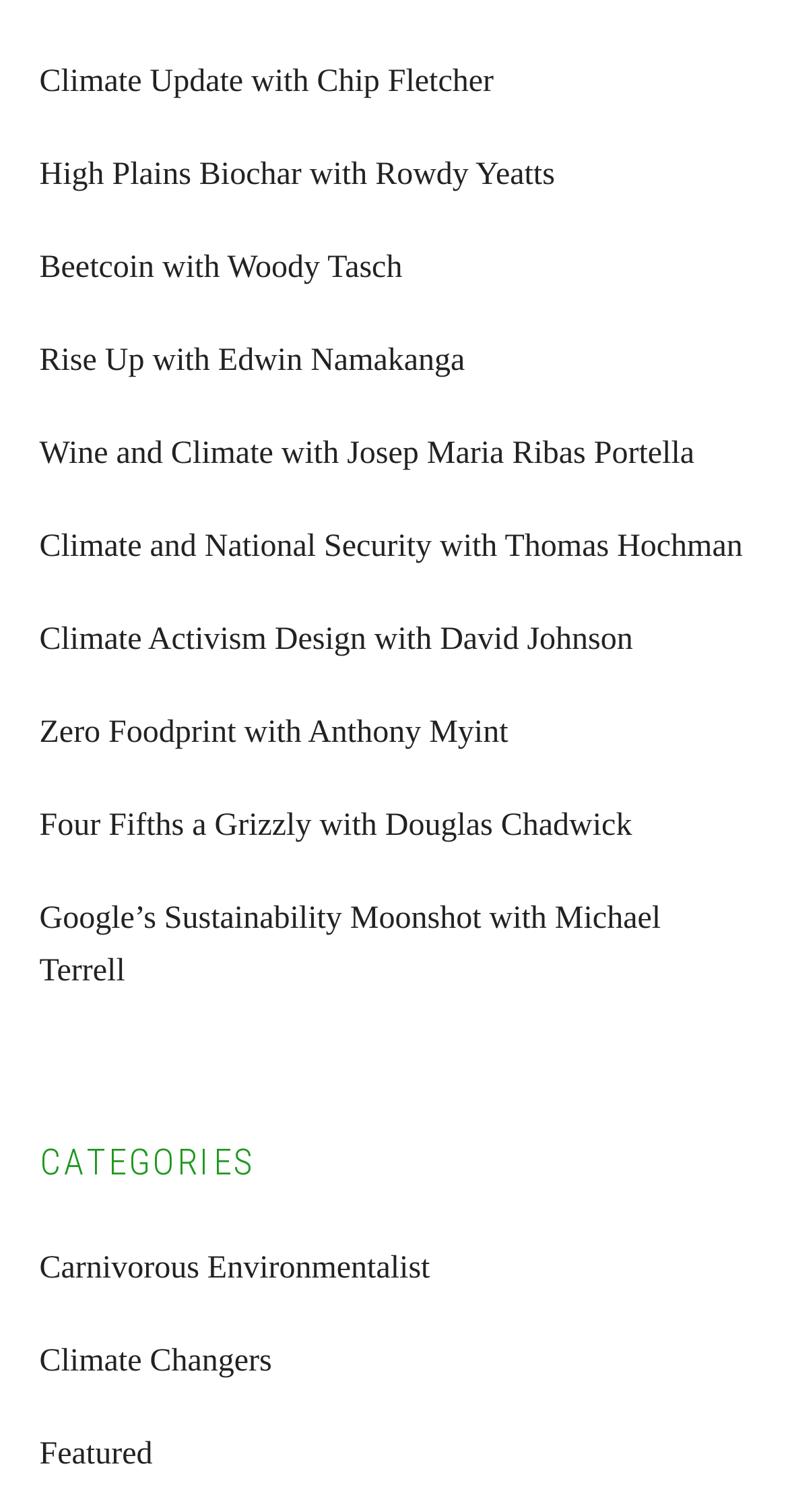What is the topic of the first link?
Provide a well-explained and detailed answer to the question.

The first link on the webpage has the text 'Climate Update with Chip Fletcher', so the topic of the first link is Climate Update.